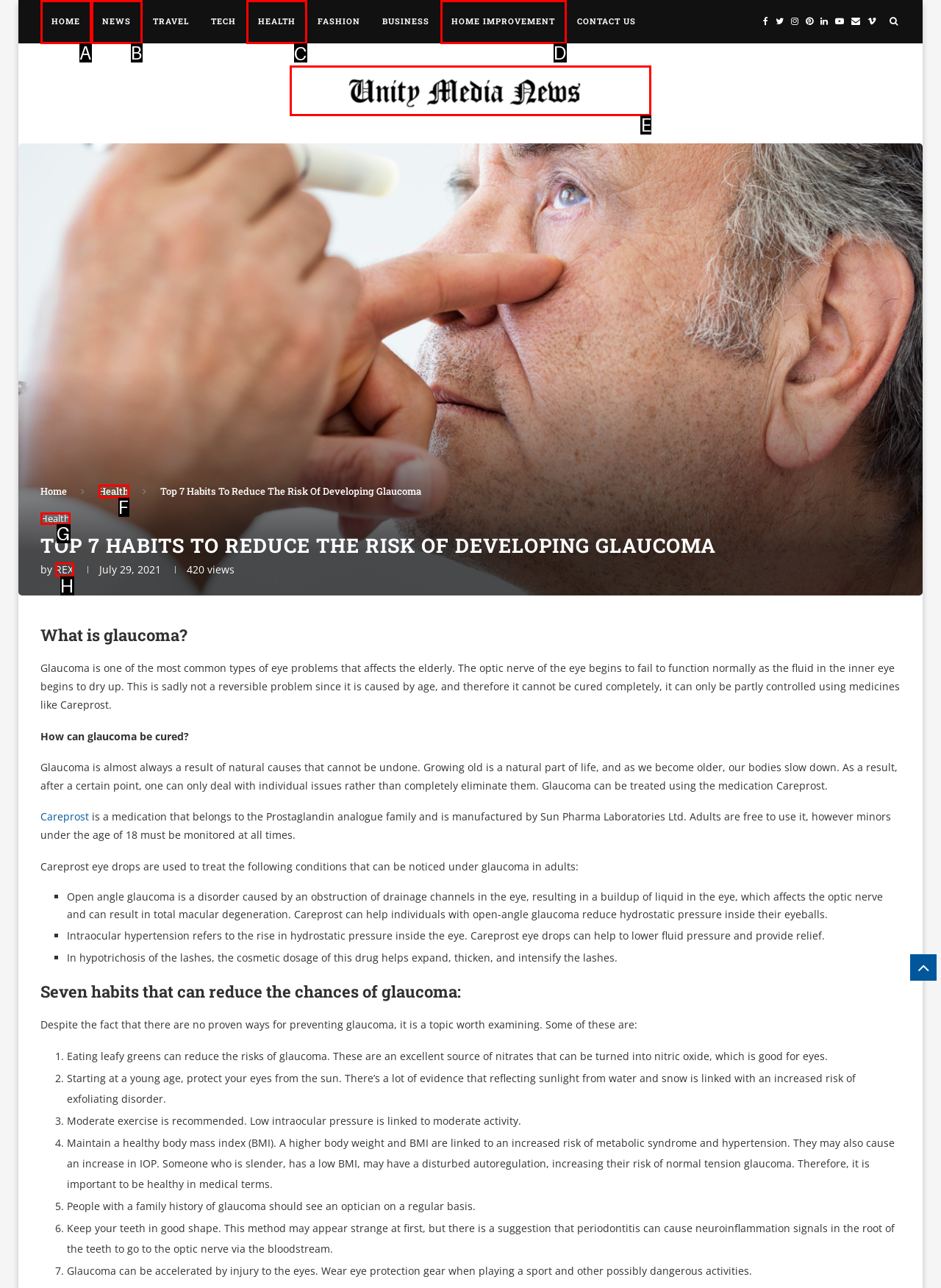Point out the HTML element I should click to achieve the following: Click on the 'HEALTH' link Reply with the letter of the selected element.

C